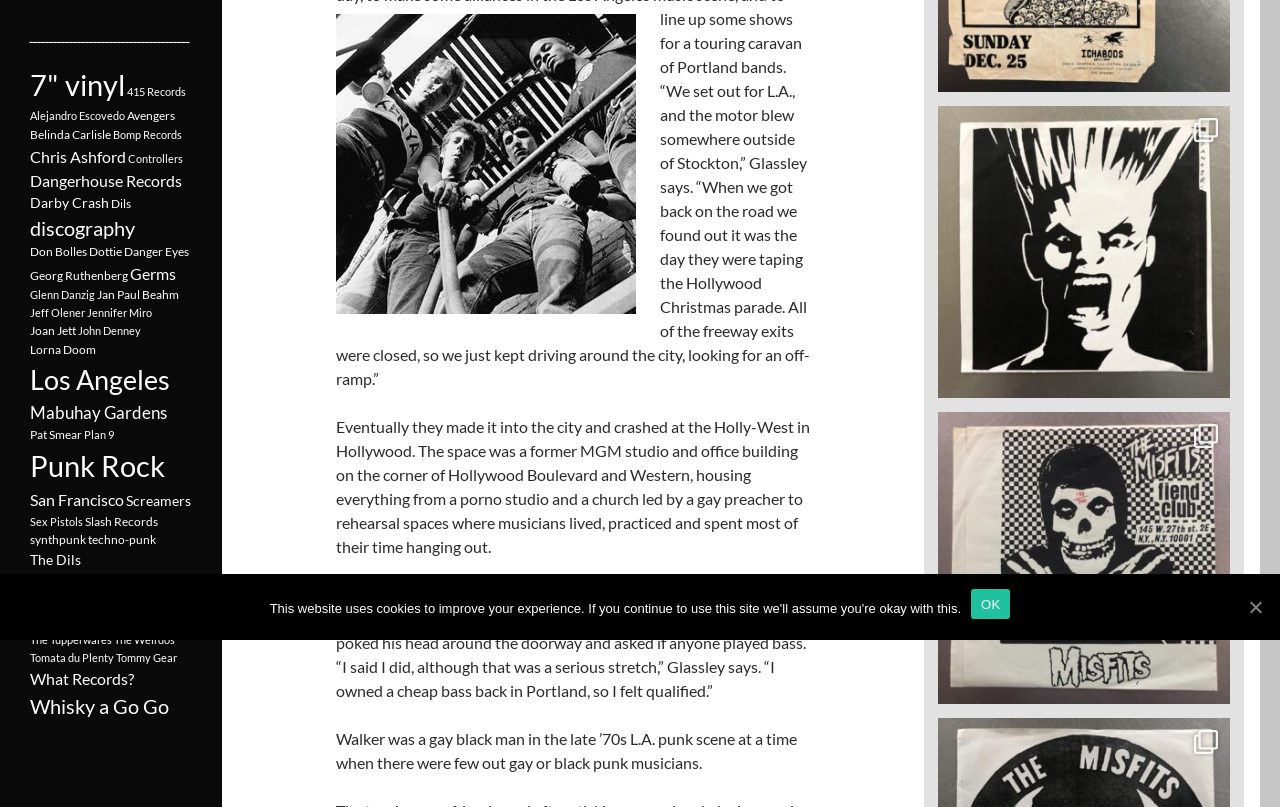Find the bounding box coordinates for the UI element that matches this description: "techno-punk".

[0.069, 0.659, 0.122, 0.678]